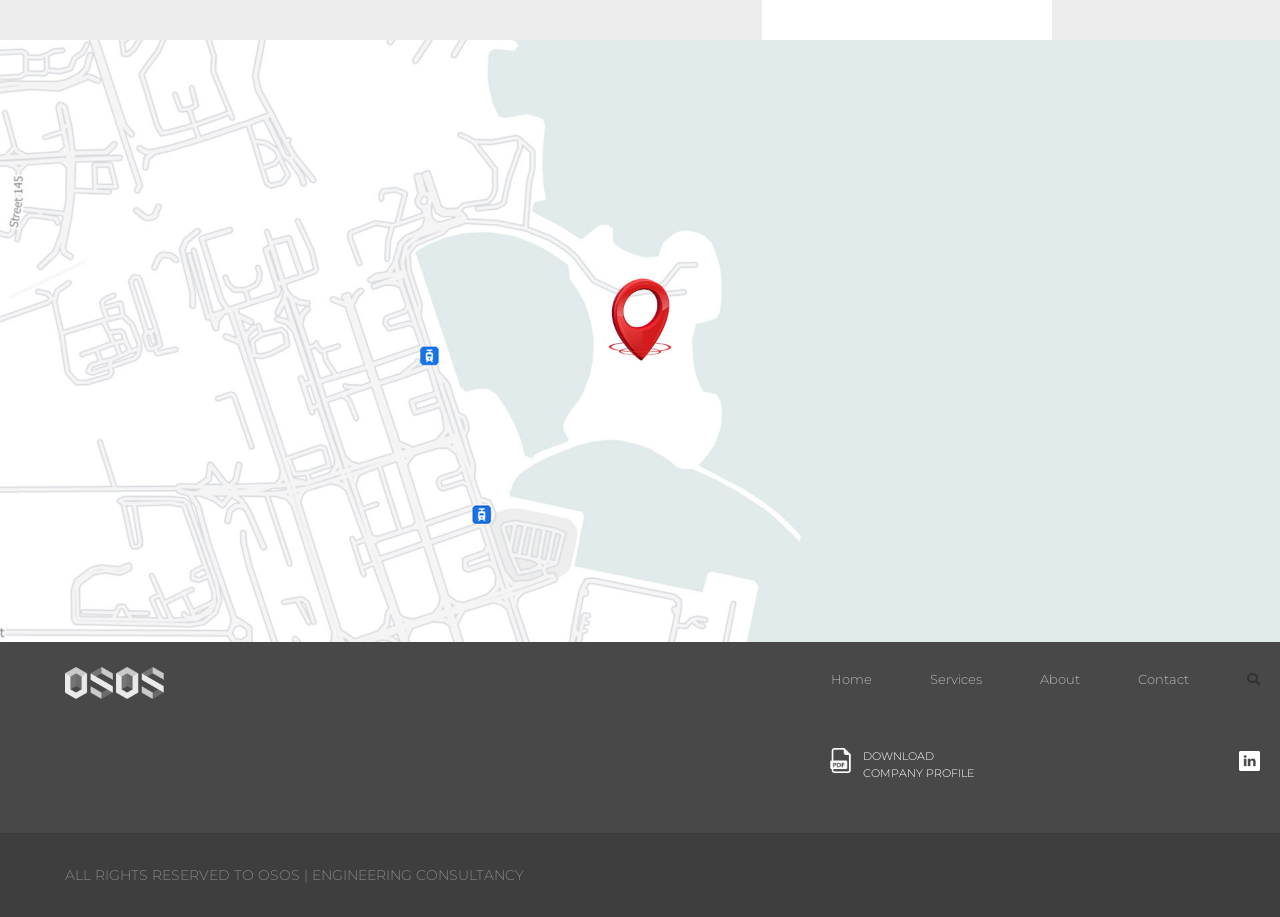Please answer the following question using a single word or phrase: 
What is the company name?

OSOS